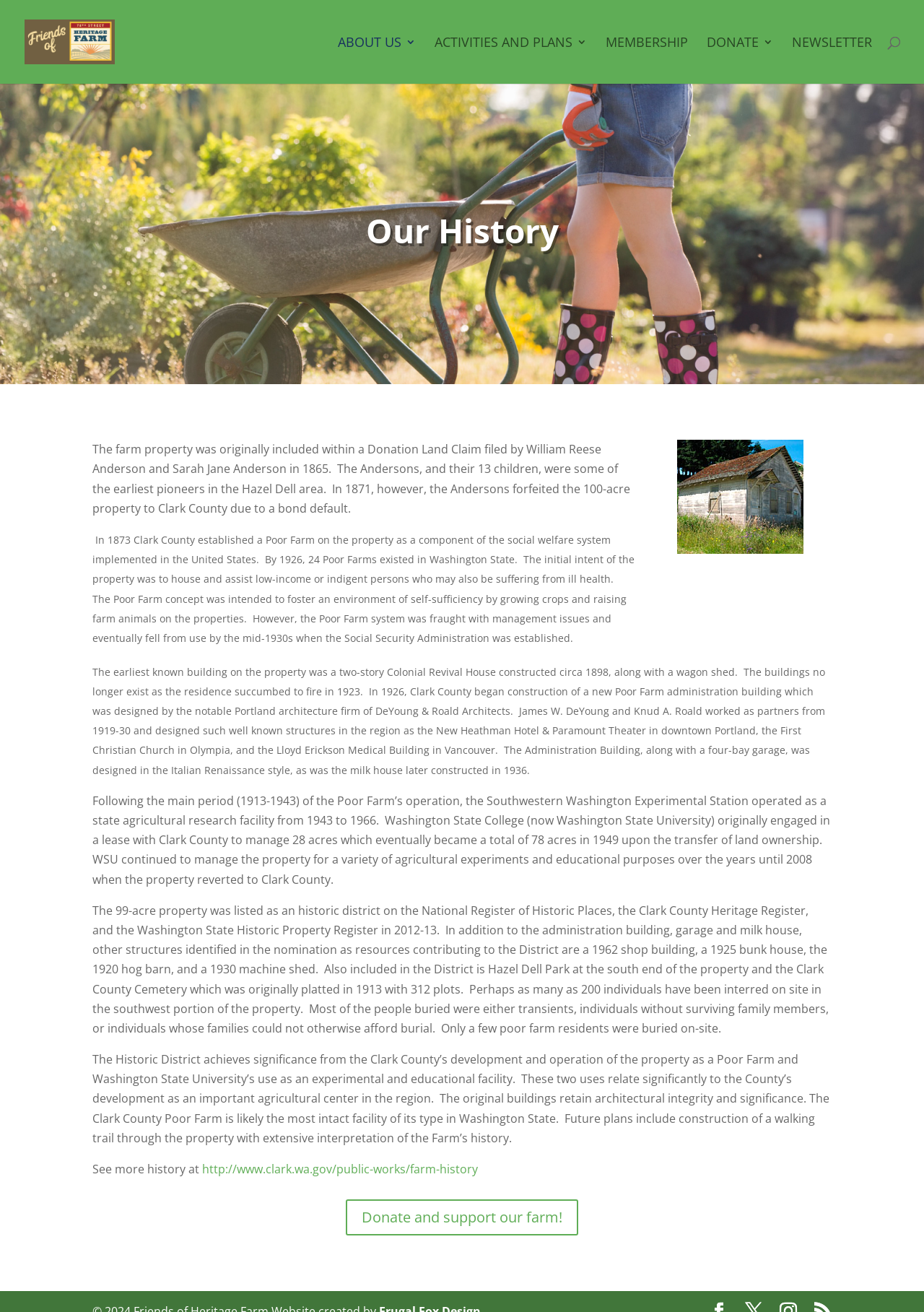Answer in one word or a short phrase: 
What is the purpose of the planned walking trail?

To interpret the Farm's history